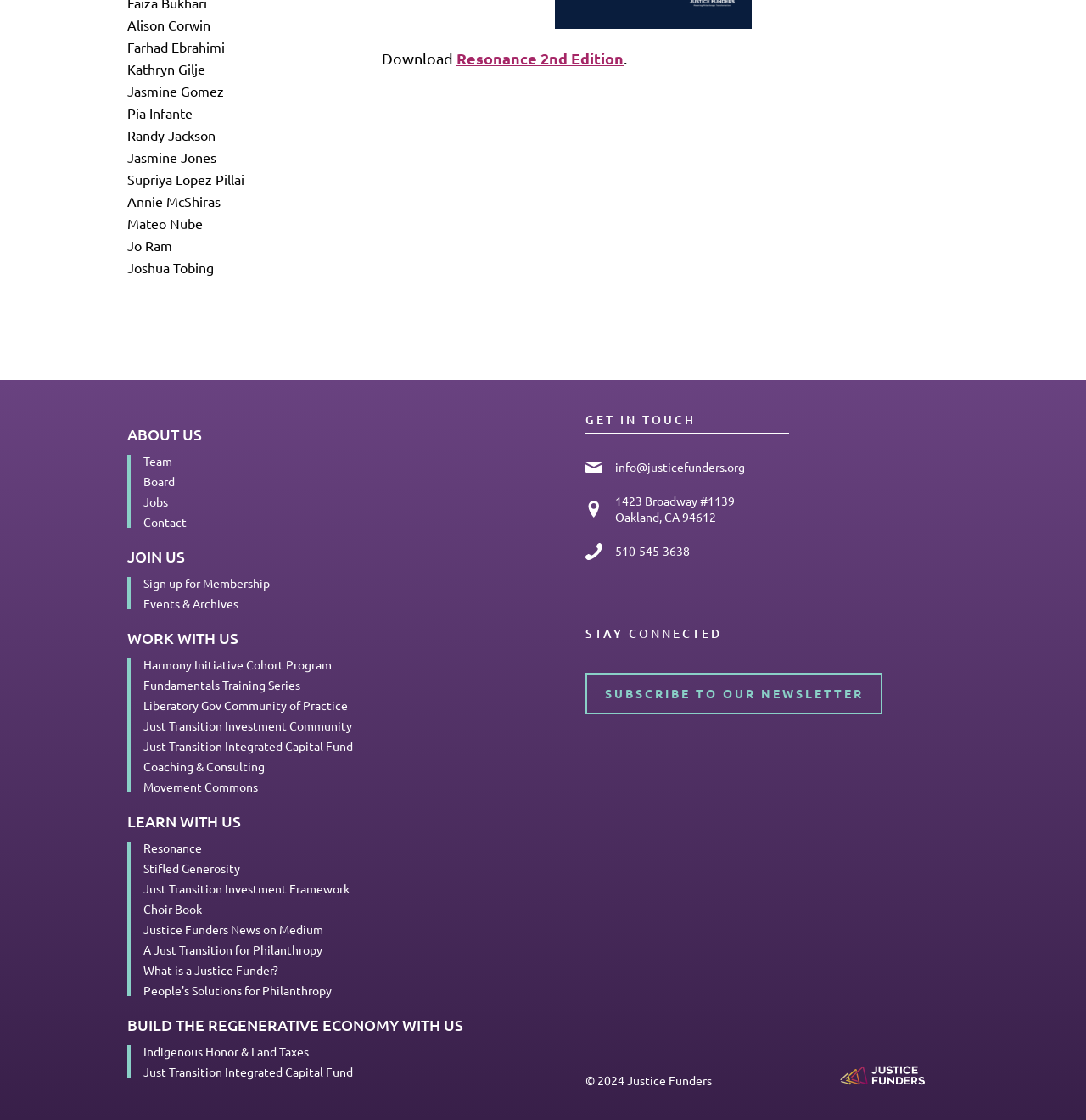Based on the element description, predict the bounding box coordinates (top-left x, top-left y, bottom-right x, bottom-right y) for the UI element in the screenshot: Fundamentals Training Series

[0.132, 0.605, 0.277, 0.618]